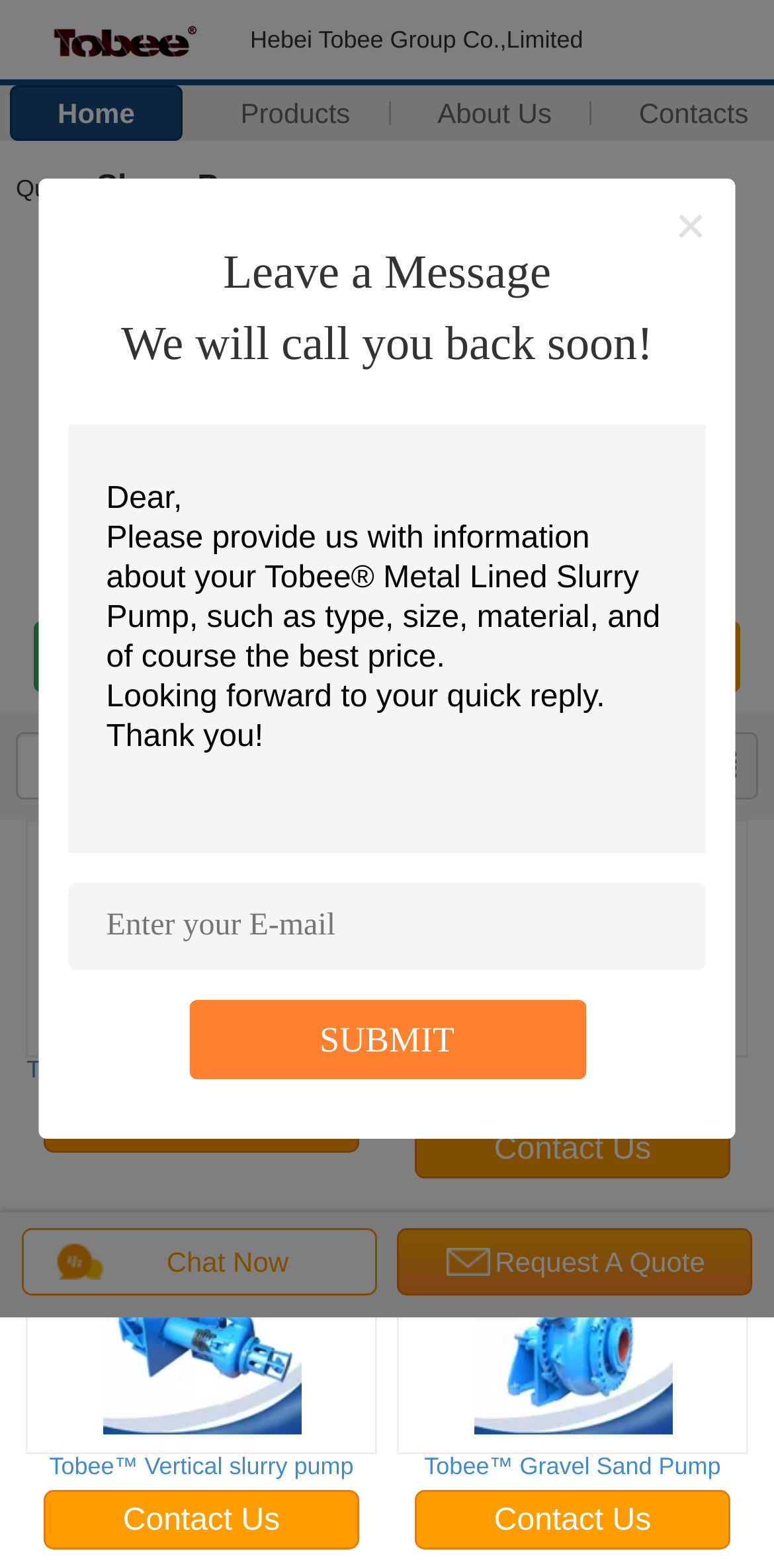Find the bounding box coordinates of the clickable area required to complete the following action: "Click the 'Home' link".

[0.012, 0.054, 0.236, 0.09]